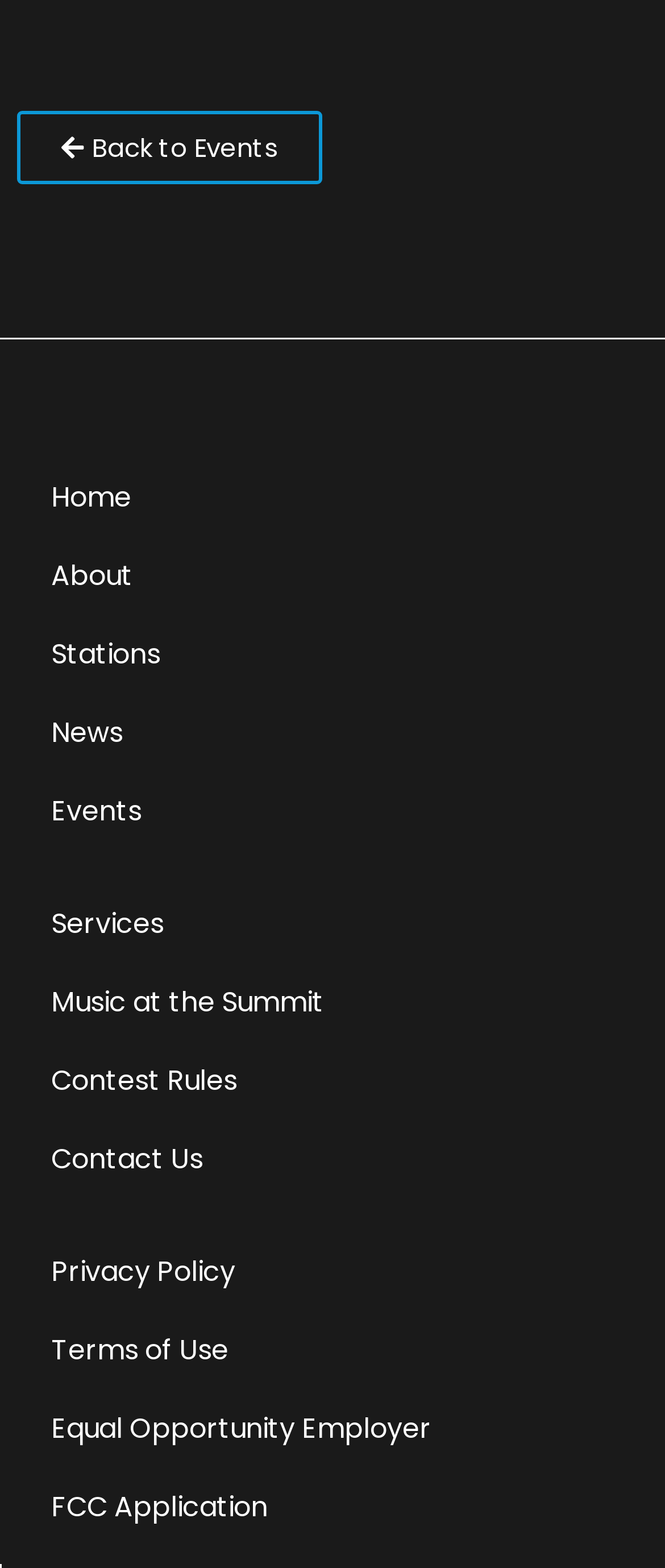Identify the bounding box coordinates for the UI element described as follows: Couples Therapy. Use the format (top-left x, top-left y, bottom-right x, bottom-right y) and ensure all values are floating point numbers between 0 and 1.

None